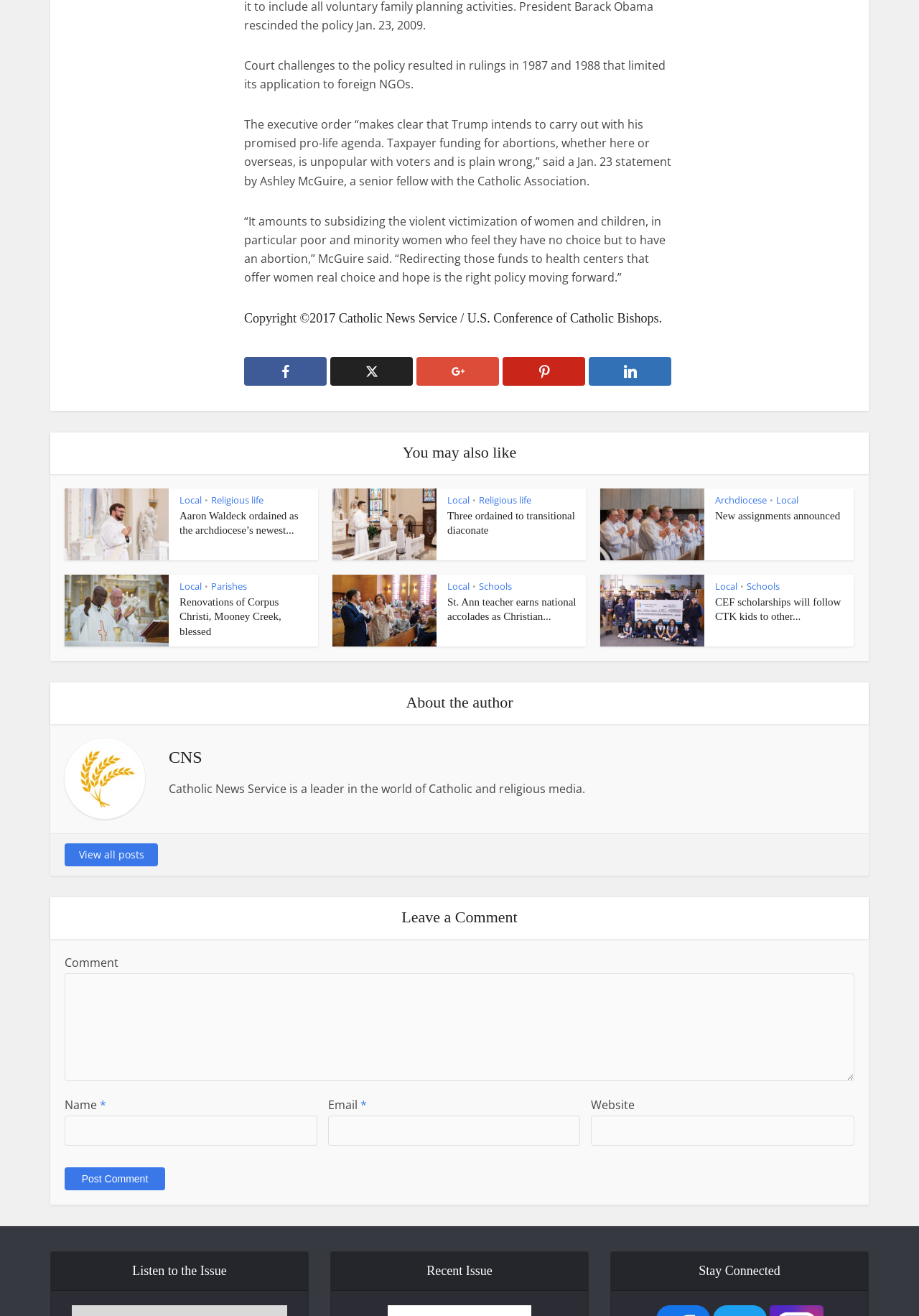Mark the bounding box of the element that matches the following description: "Religious life".

[0.23, 0.375, 0.287, 0.385]